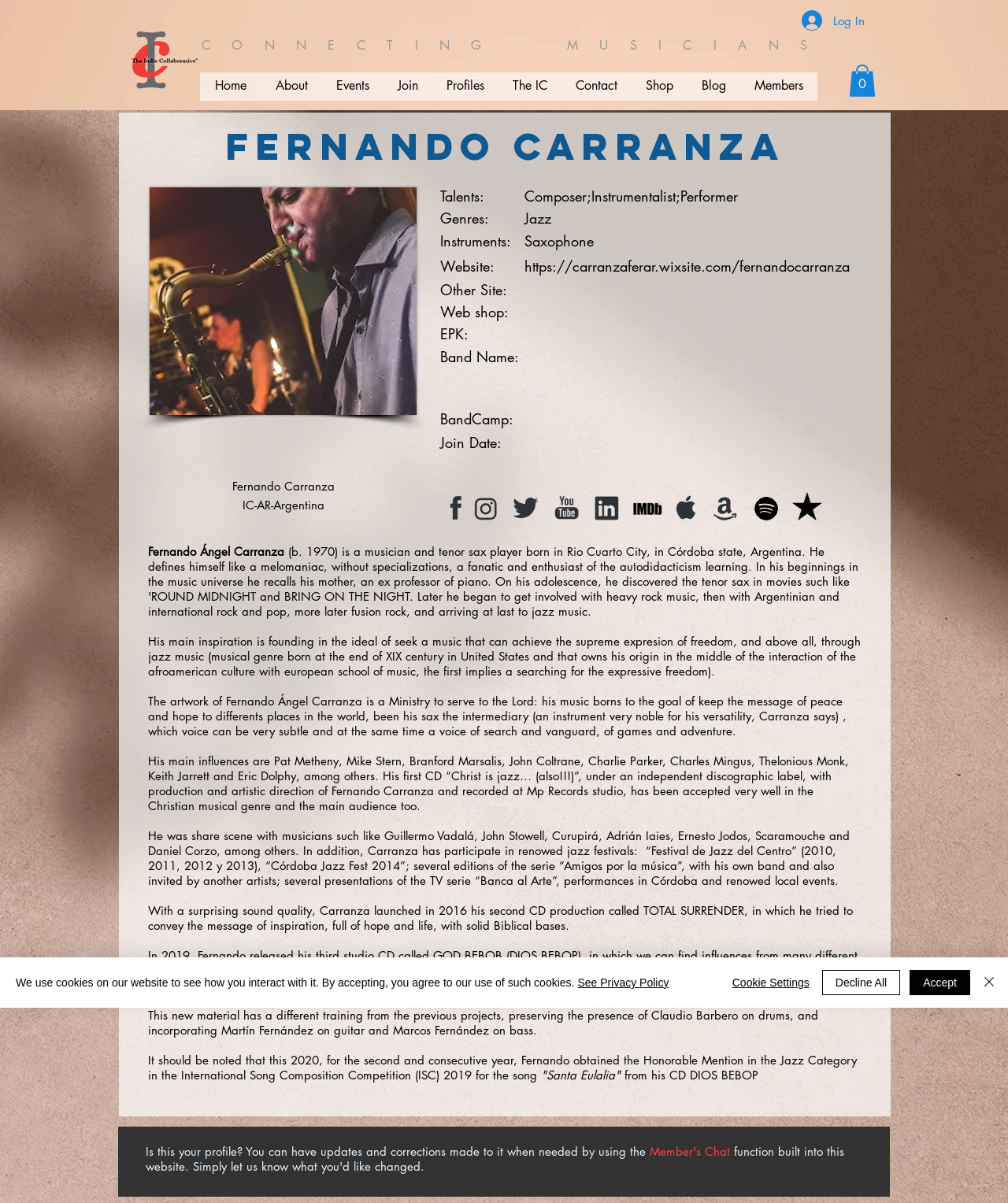Using details from the image, please answer the following question comprehensively:
What is the genre of music?

The genre of music can be found in the StaticText element with the text 'Jazz' which is located under the 'Genres:' label.